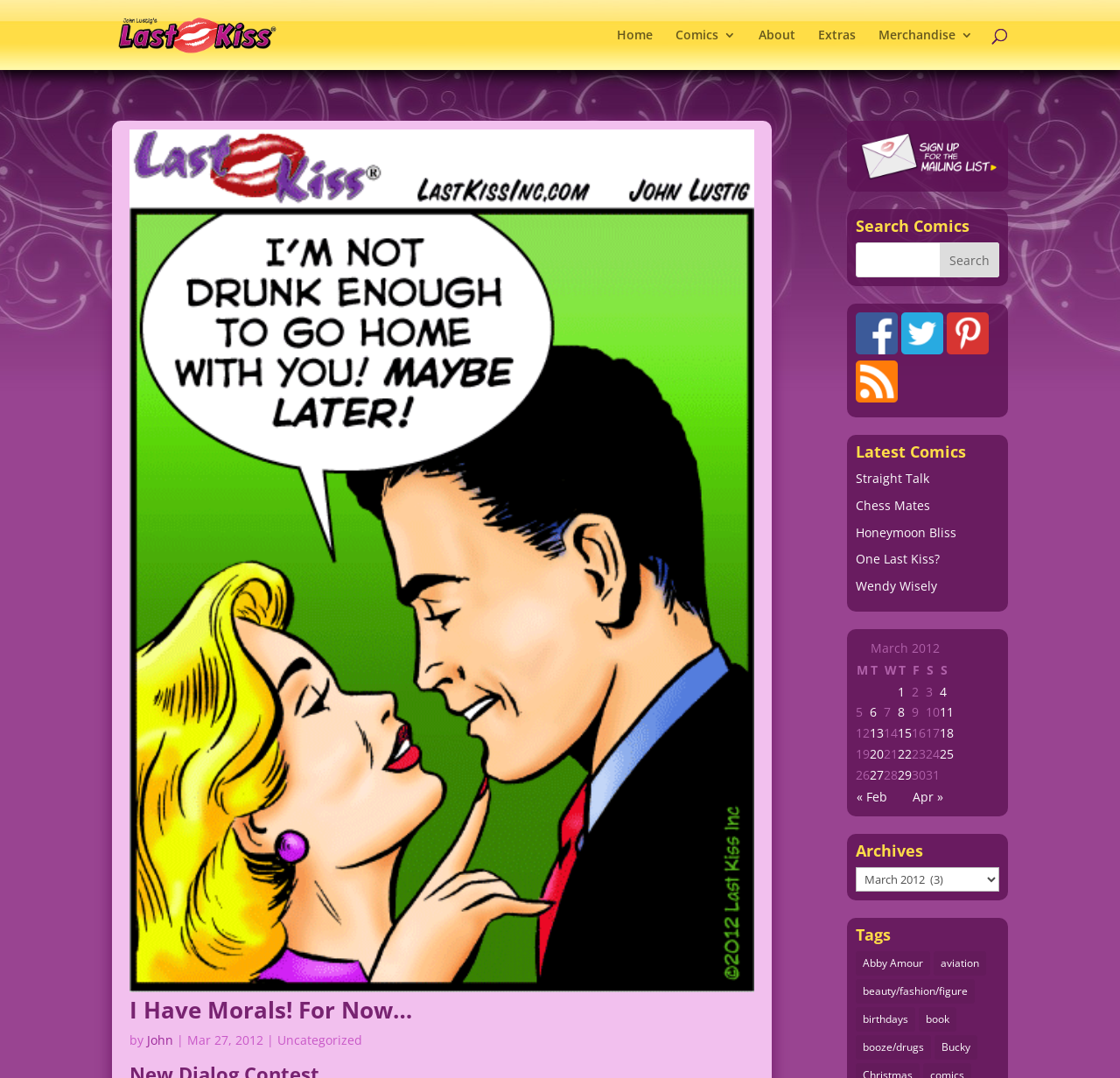Please provide a one-word or phrase answer to the question: 
What is the name of the comic strip?

Last Kiss